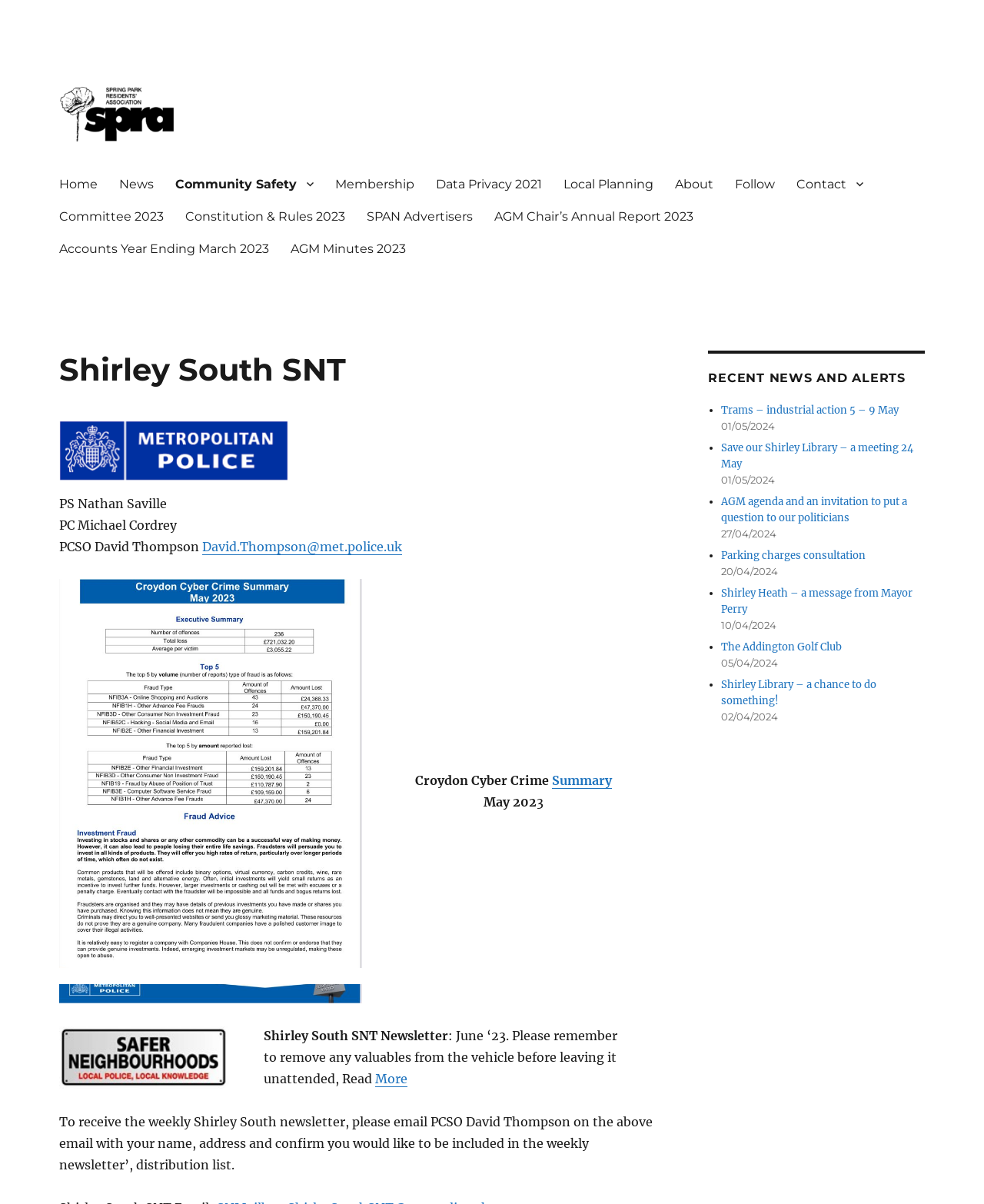Please specify the bounding box coordinates of the area that should be clicked to accomplish the following instruction: "Click the 'Summary' link". The coordinates should consist of four float numbers between 0 and 1, i.e., [left, top, right, bottom].

[0.561, 0.642, 0.622, 0.655]